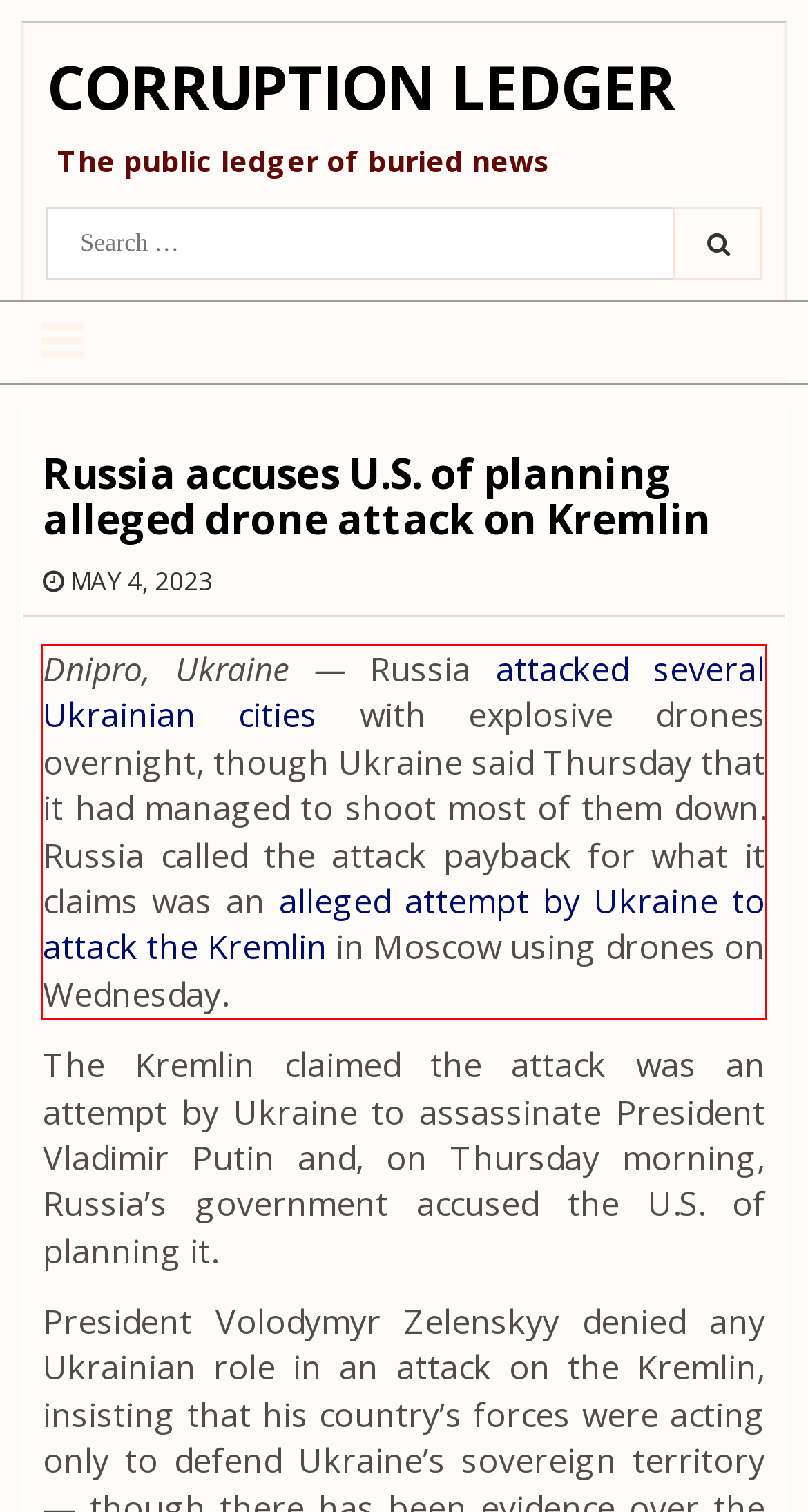The screenshot you have been given contains a UI element surrounded by a red rectangle. Use OCR to read and extract the text inside this red rectangle.

Dnipro, Ukraine — Russia attacked several Ukrainian cities with explosive drones overnight, though Ukraine said Thursday that it had managed to shoot most of them down. Russia called the attack payback for what it claims was an alleged attempt by Ukraine to attack the Kremlin in Moscow using drones on Wednesday.